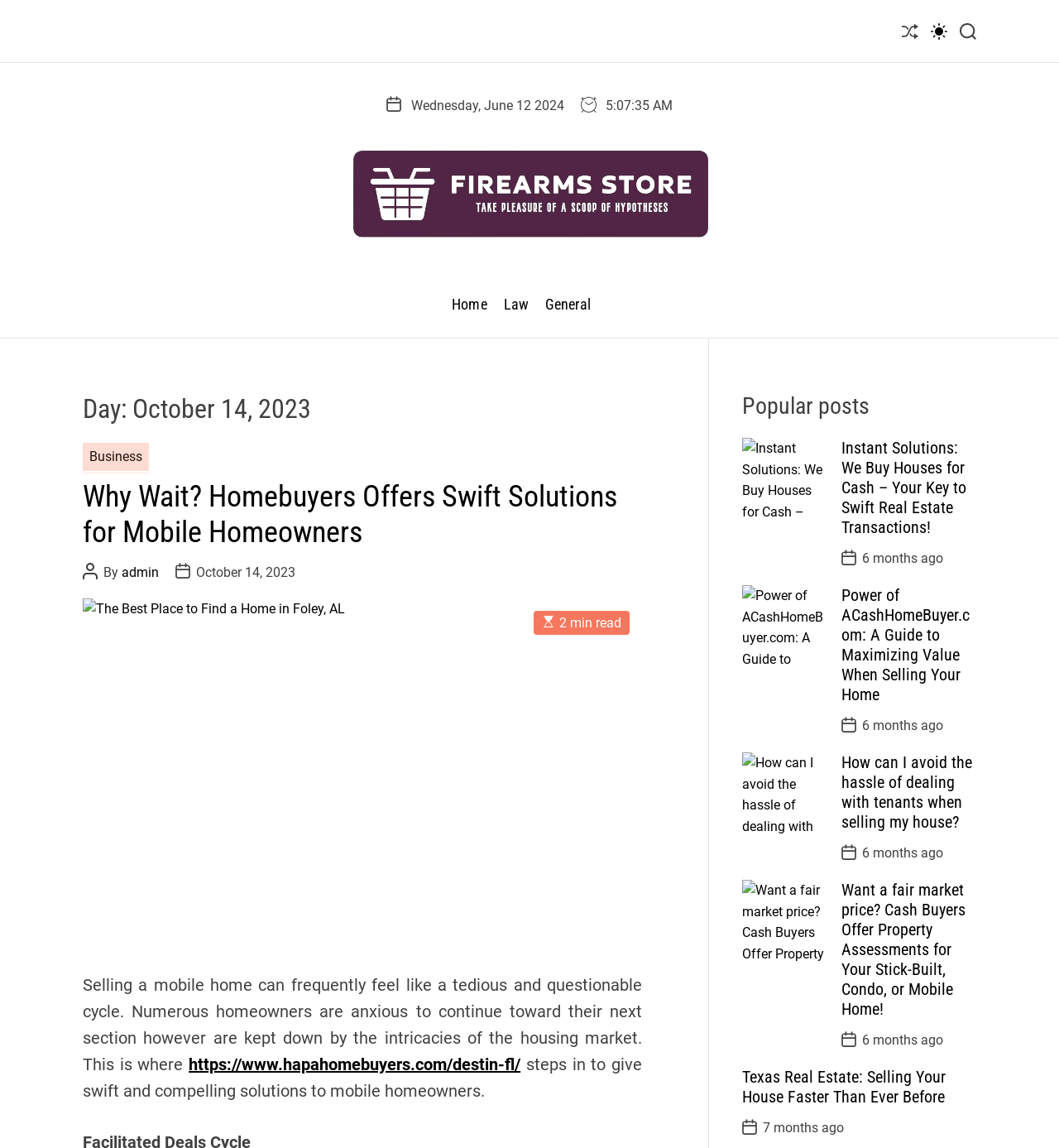How many popular posts are displayed on the webpage?
Based on the image content, provide your answer in one word or a short phrase.

4